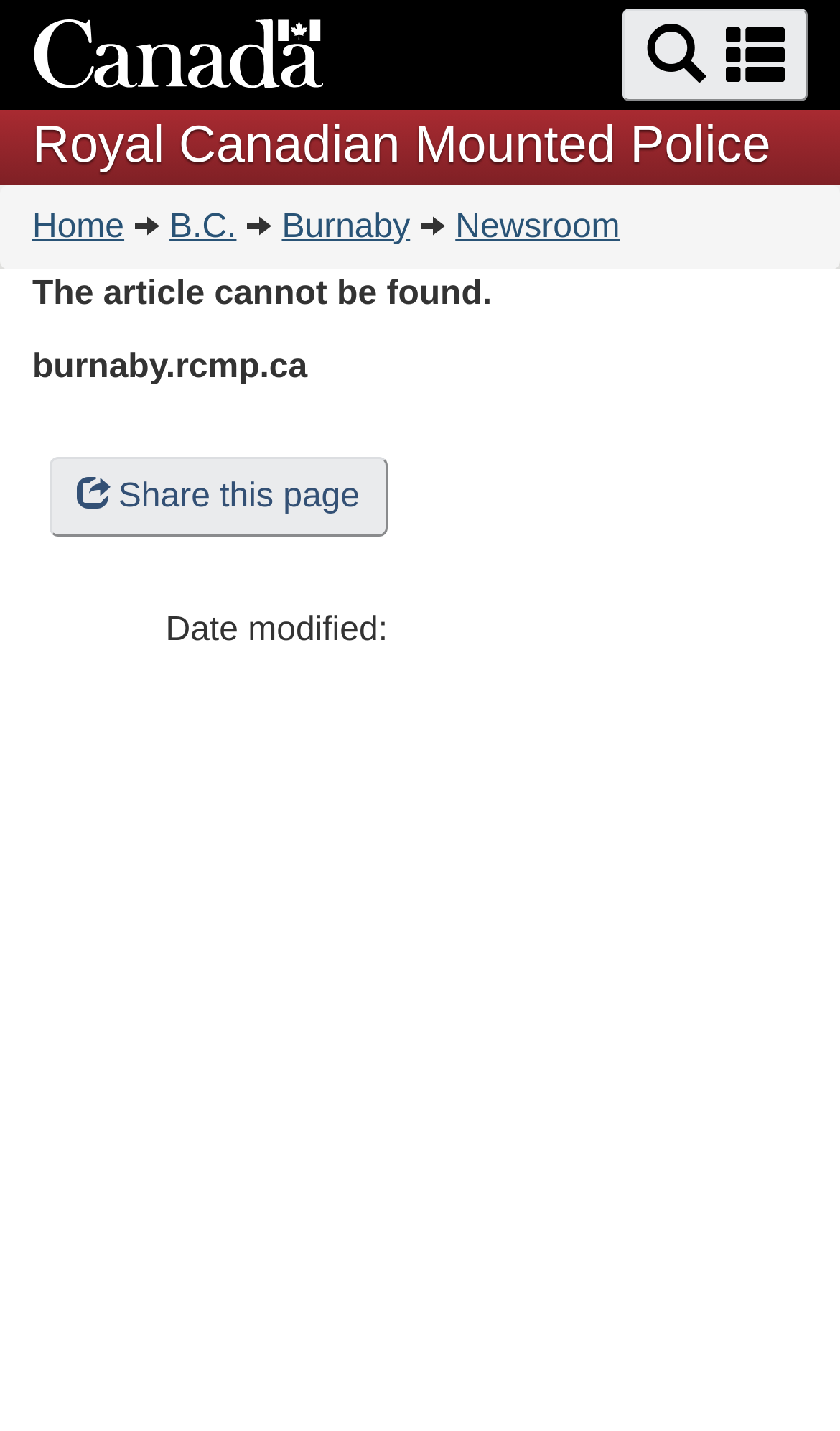Provide a one-word or brief phrase answer to the question:
What is the text of the first link on the webpage?

Skip to main content